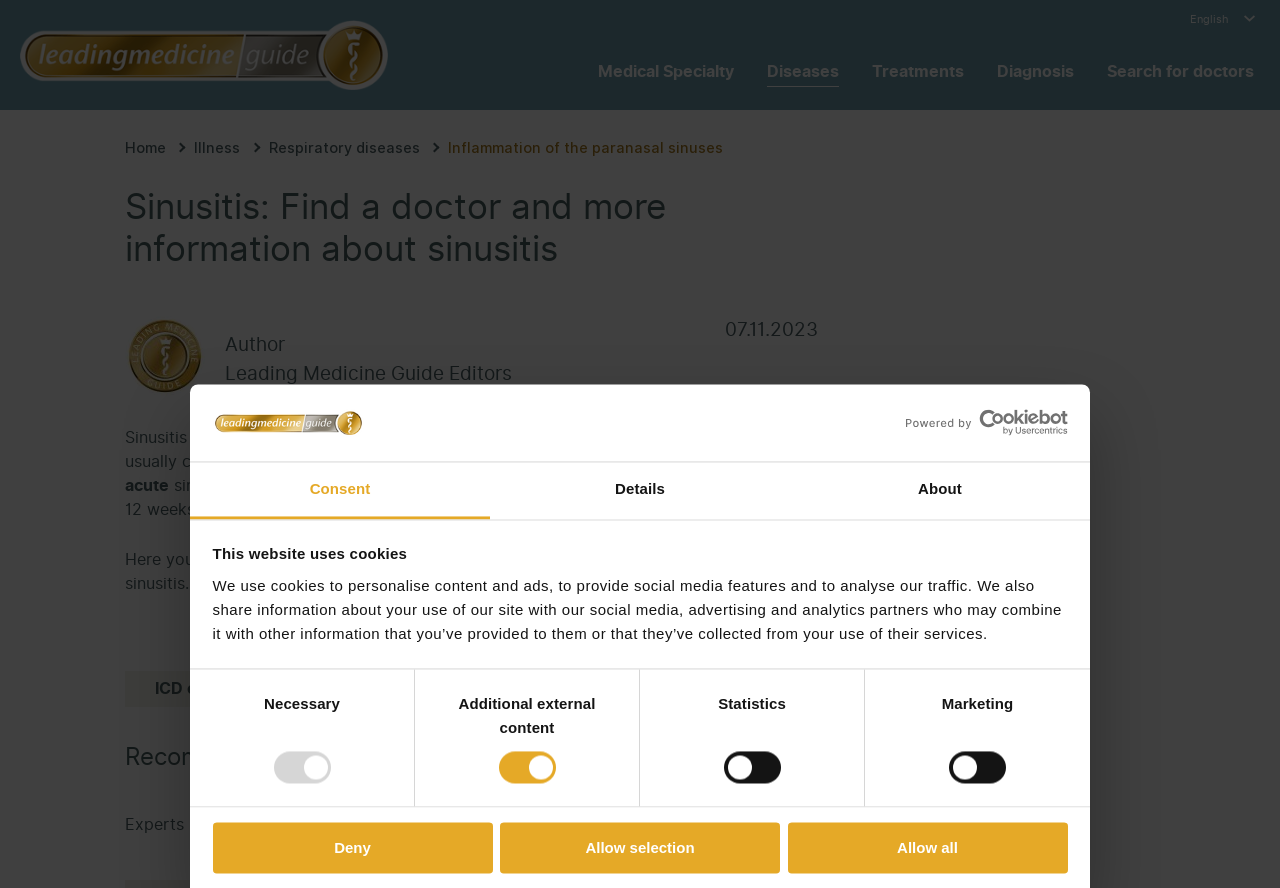Identify the bounding box for the UI element specified in this description: "arXiv". The coordinates must be four float numbers between 0 and 1, formatted as [left, top, right, bottom].

None